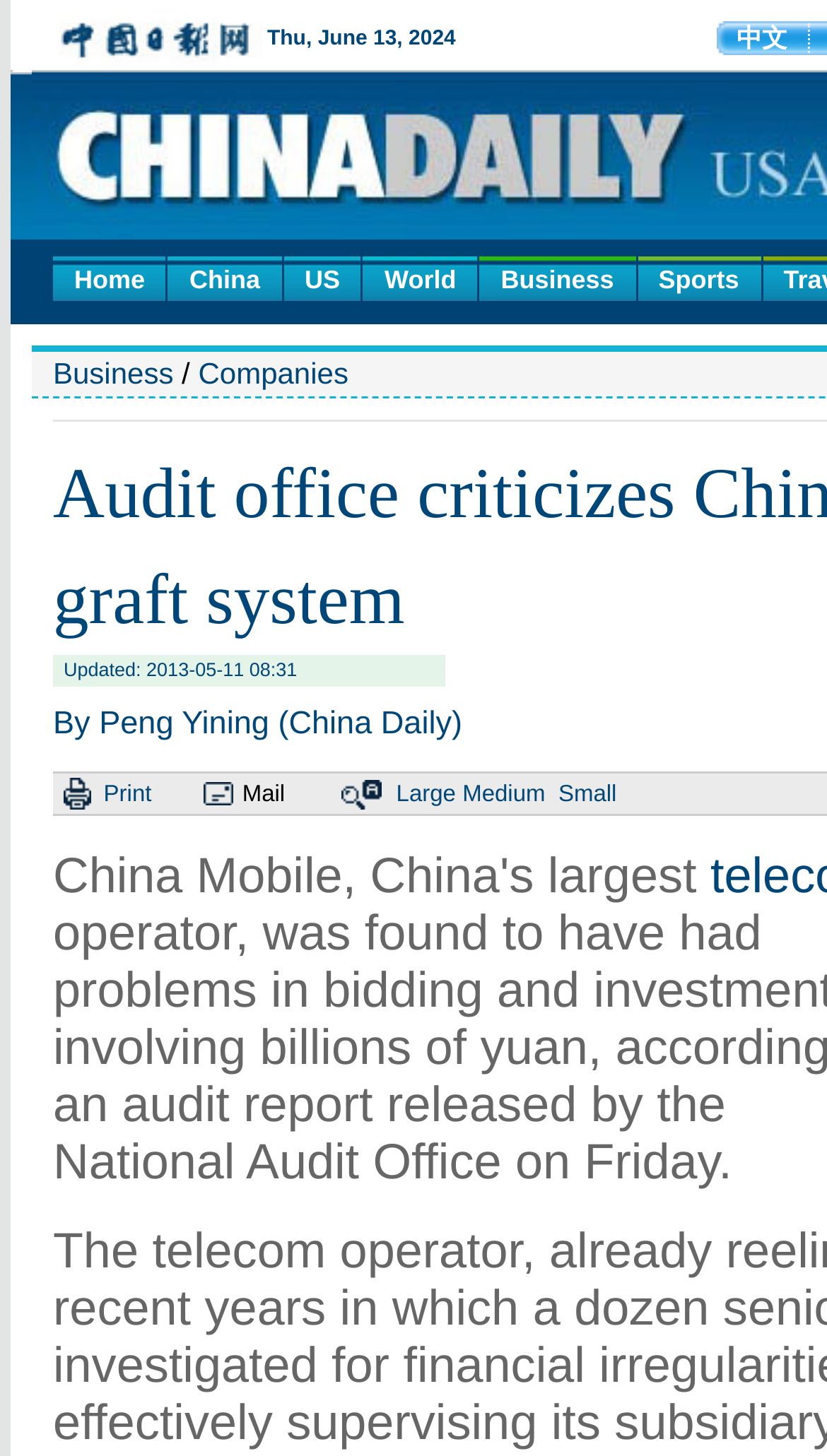Please give a succinct answer to the question in one word or phrase:
What is the category of the news article?

Business